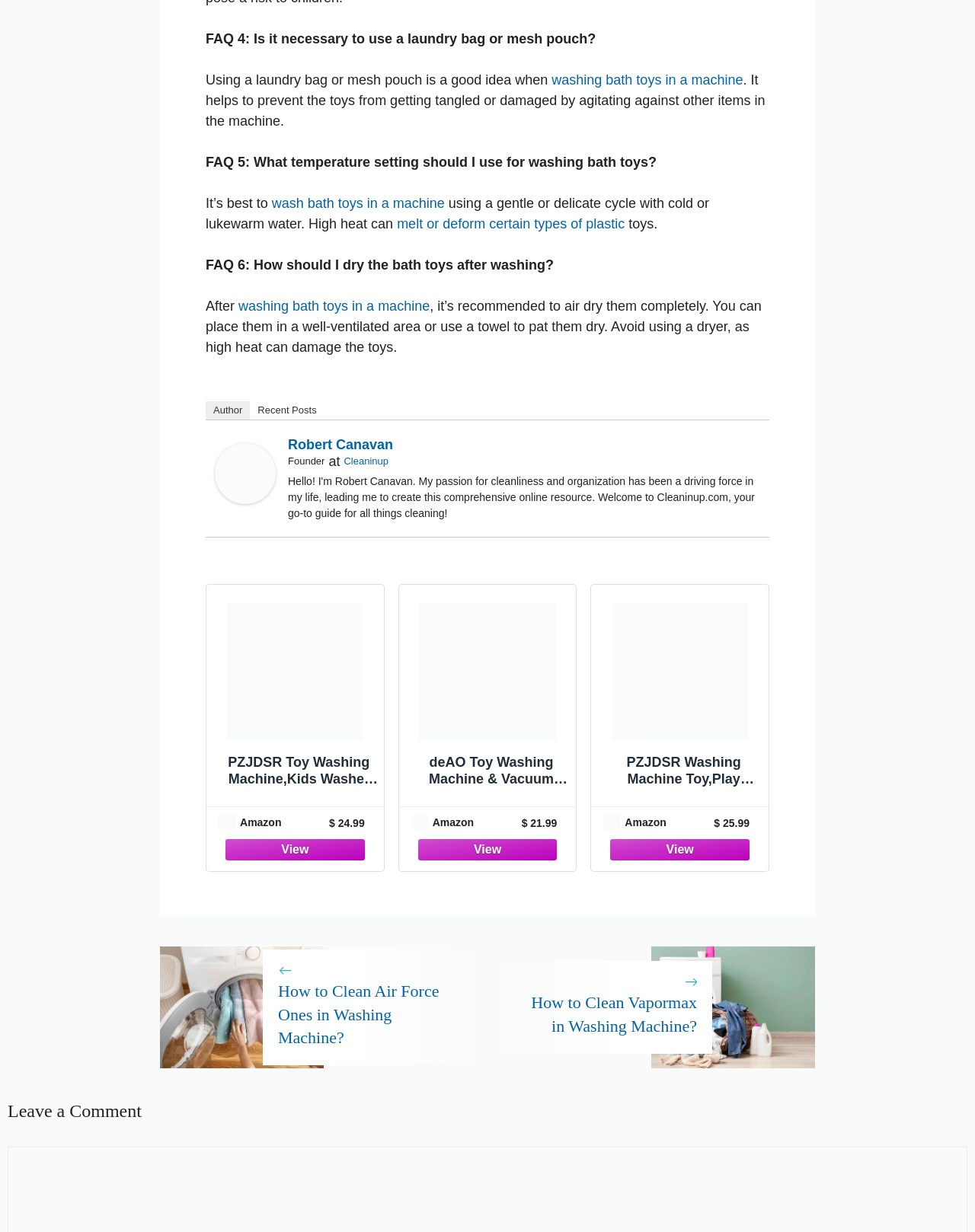What is the price of the PZJDSR Toy Washing Machine on Amazon?
Craft a detailed and extensive response to the question.

The price of the PZJDSR Toy Washing Machine on Amazon is $24.99, as shown in the list item on the webpage.